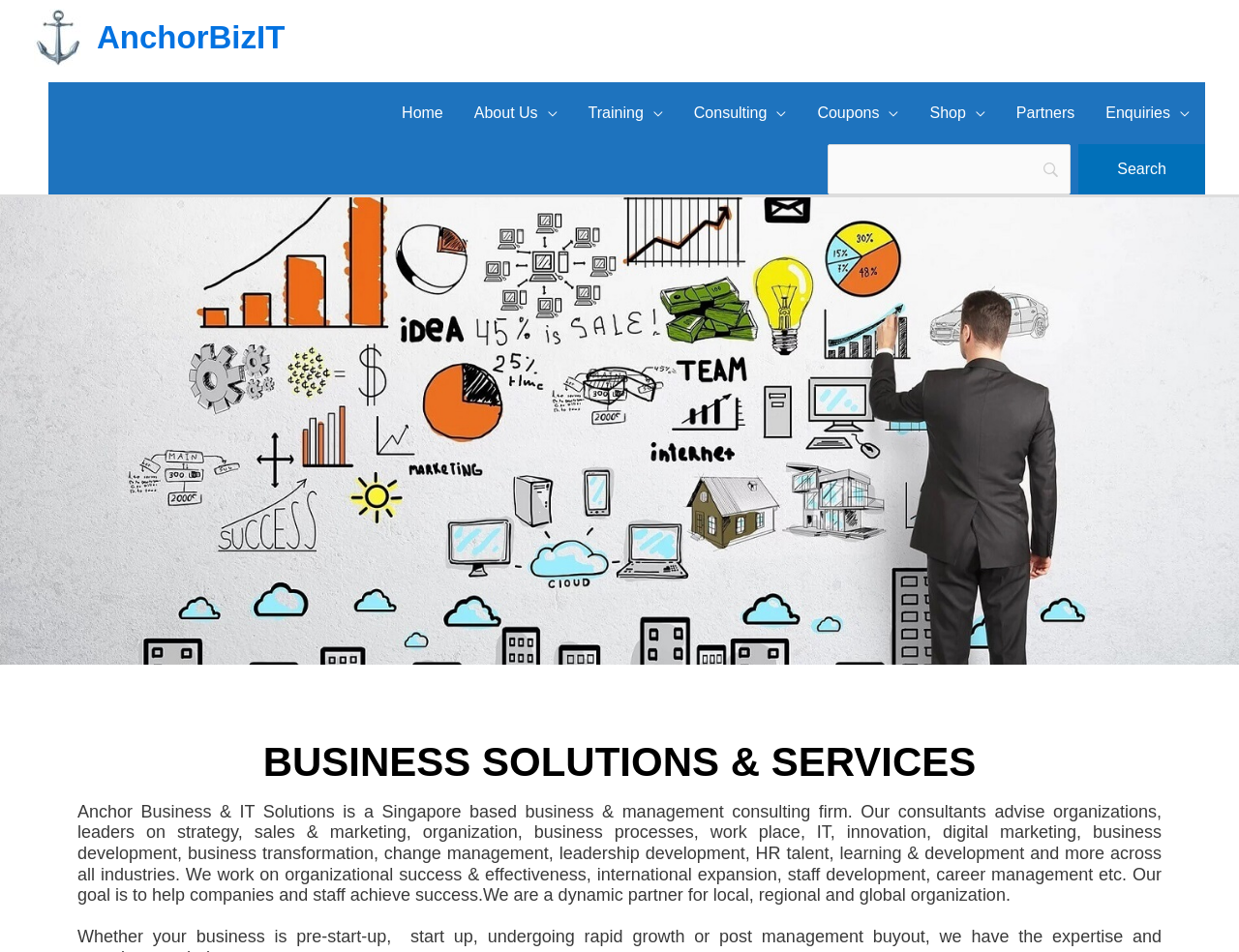From the webpage screenshot, predict the bounding box of the UI element that matches this description: "AnchorBizIT".

[0.078, 0.02, 0.23, 0.058]